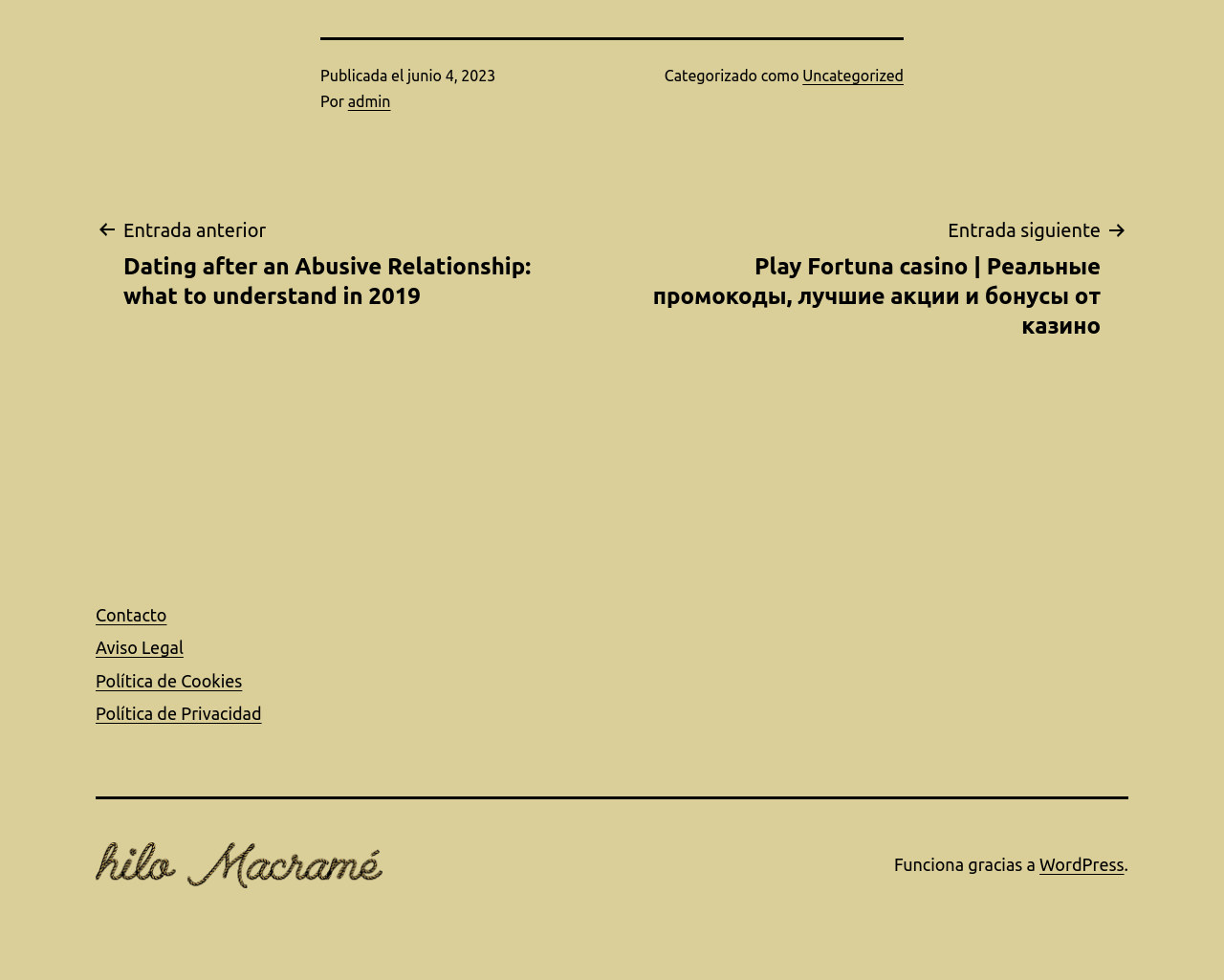Please give the bounding box coordinates of the area that should be clicked to fulfill the following instruction: "Read the next entry". The coordinates should be in the format of four float numbers from 0 to 1, i.e., [left, top, right, bottom].

[0.508, 0.218, 0.922, 0.348]